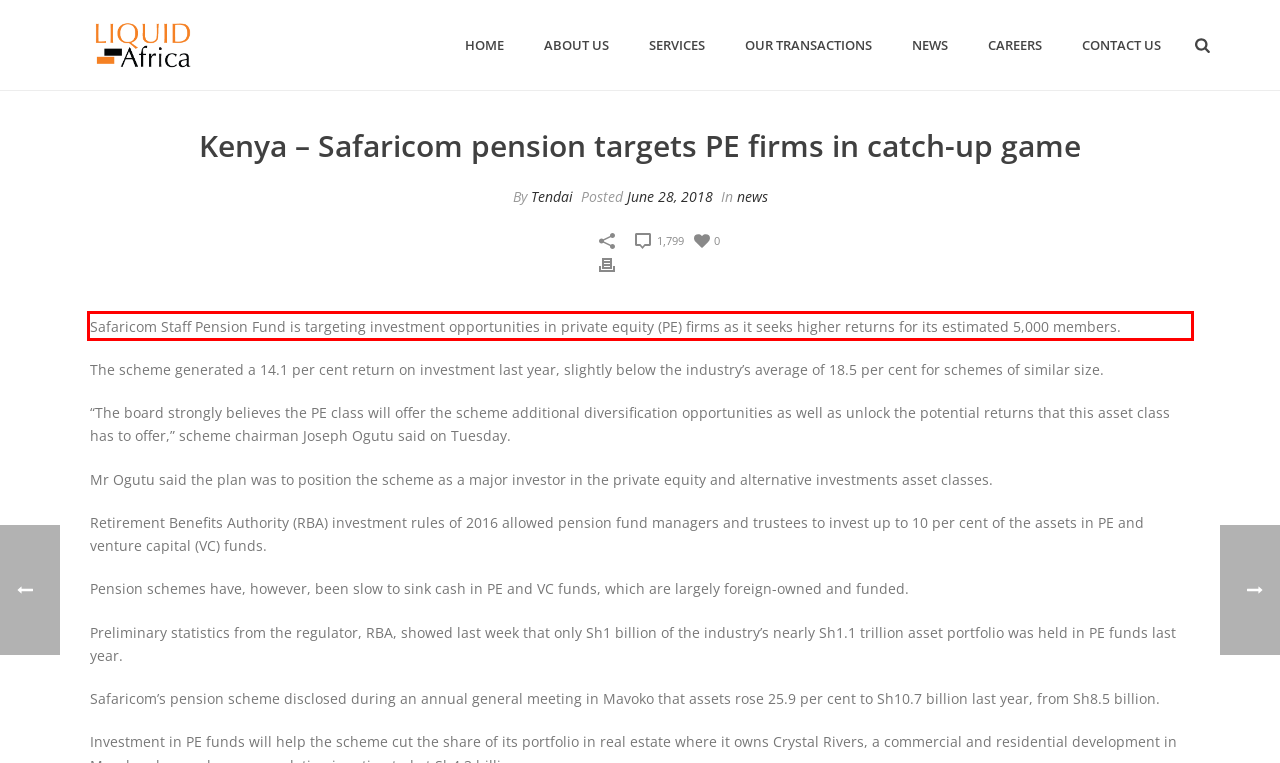There is a UI element on the webpage screenshot marked by a red bounding box. Extract and generate the text content from within this red box.

Safaricom Staff Pension Fund is targeting investment opportunities in private equity (PE) firms as it seeks higher returns for its estimated 5,000 members.